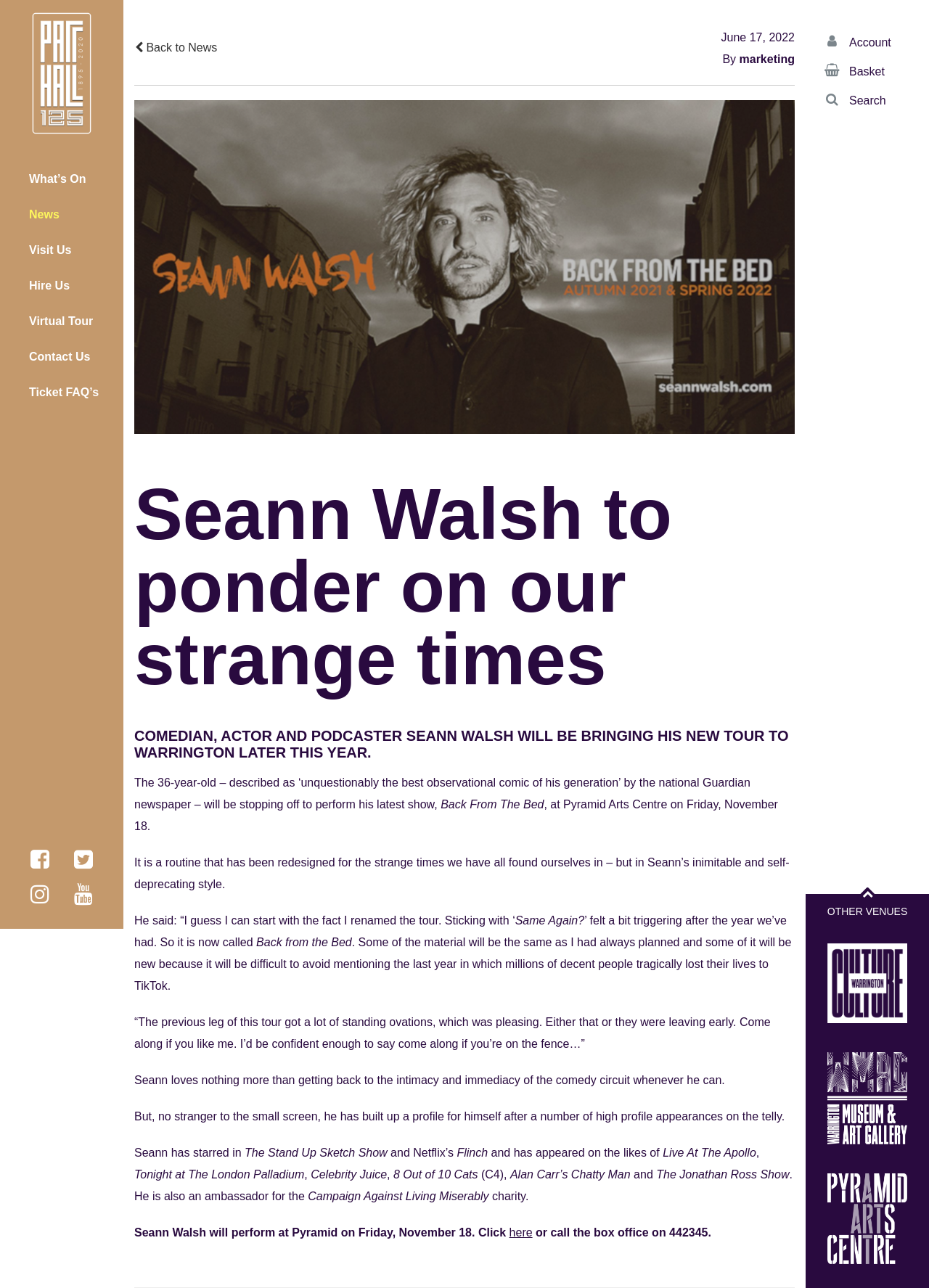Determine the bounding box coordinates of the region that needs to be clicked to achieve the task: "Visit Pyramid Arts Centre".

[0.891, 0.941, 0.977, 0.95]